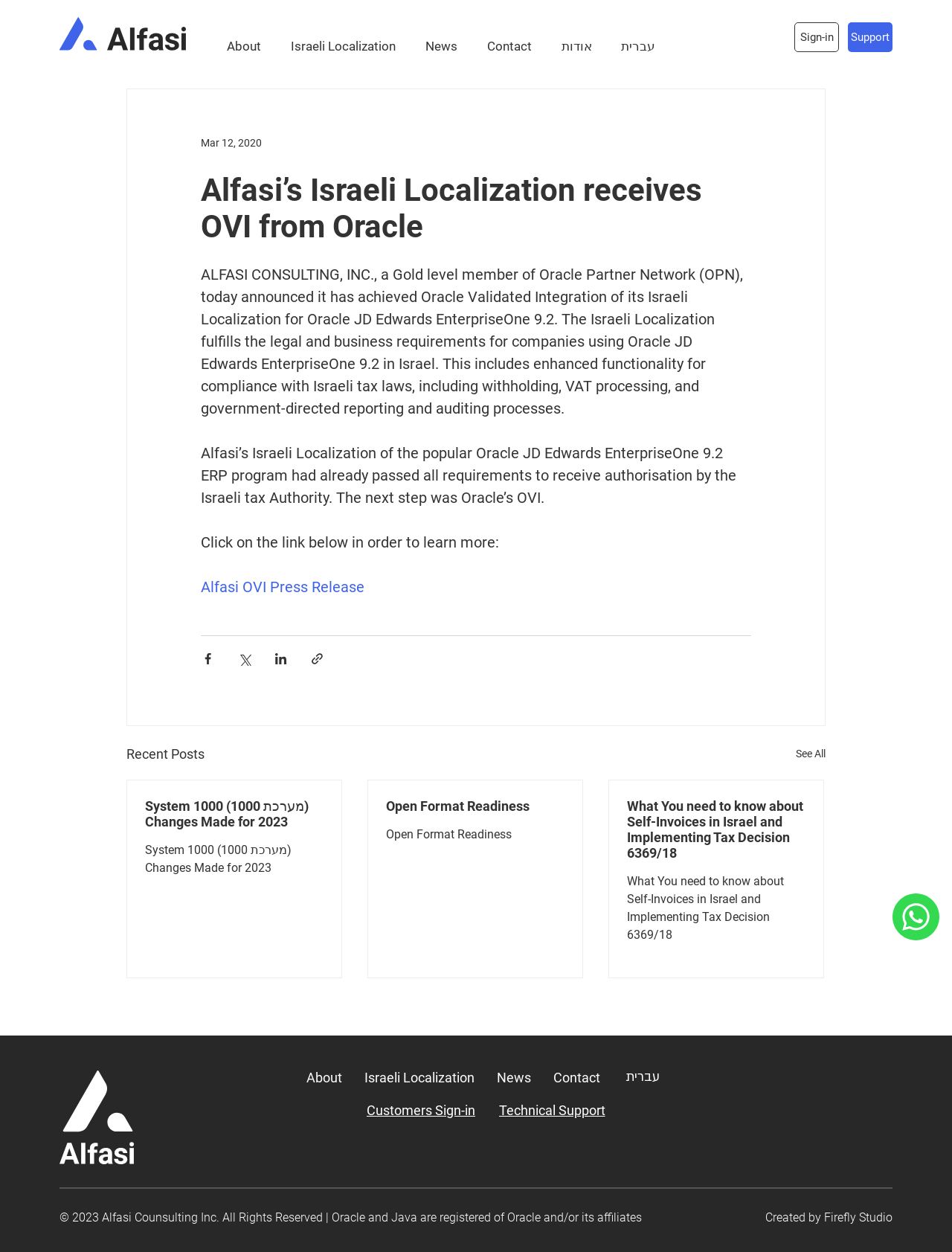What is the copyright year?
Ensure your answer is thorough and detailed.

The copyright year is 2023, as indicated by the text '© 2023 Alfasi Counsulting Inc. All Rights Reserved' at the bottom of the webpage.